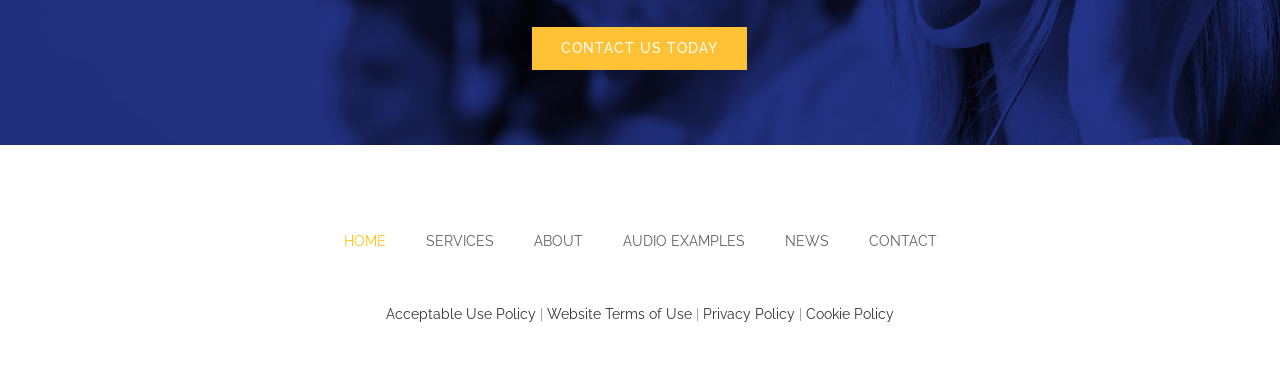Locate the bounding box coordinates of the element that needs to be clicked to carry out the instruction: "View AUDIO EXAMPLES". The coordinates should be given as four float numbers ranging from 0 to 1, i.e., [left, top, right, bottom].

[0.486, 0.608, 0.613, 0.691]